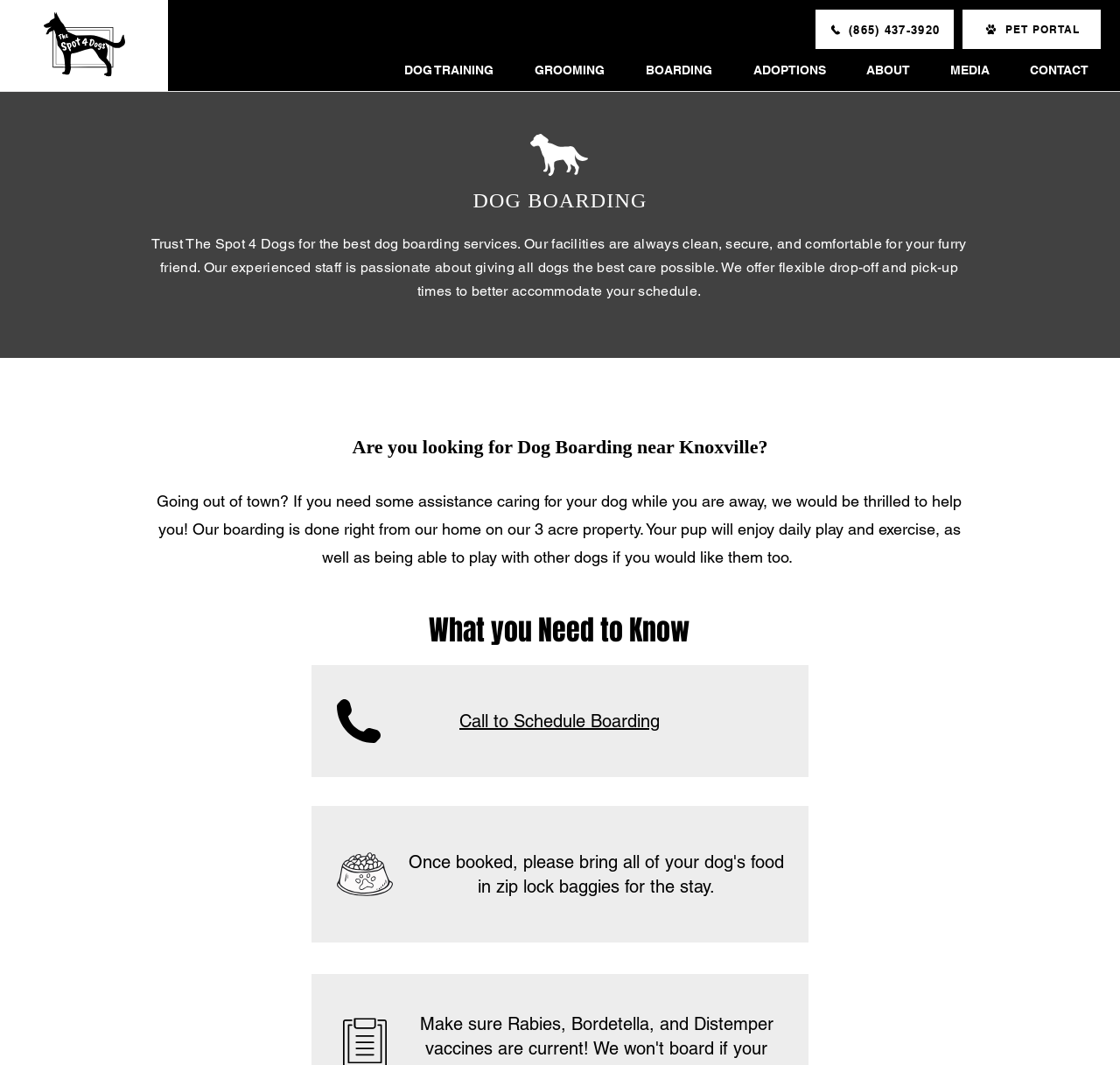Where is The Spot 4 Dogs located?
Can you provide an in-depth and detailed response to the question?

I found the location by looking at the link element with the text 'The Spot 4 Dogs Knoxville, TN' which is located at the top of the webpage.